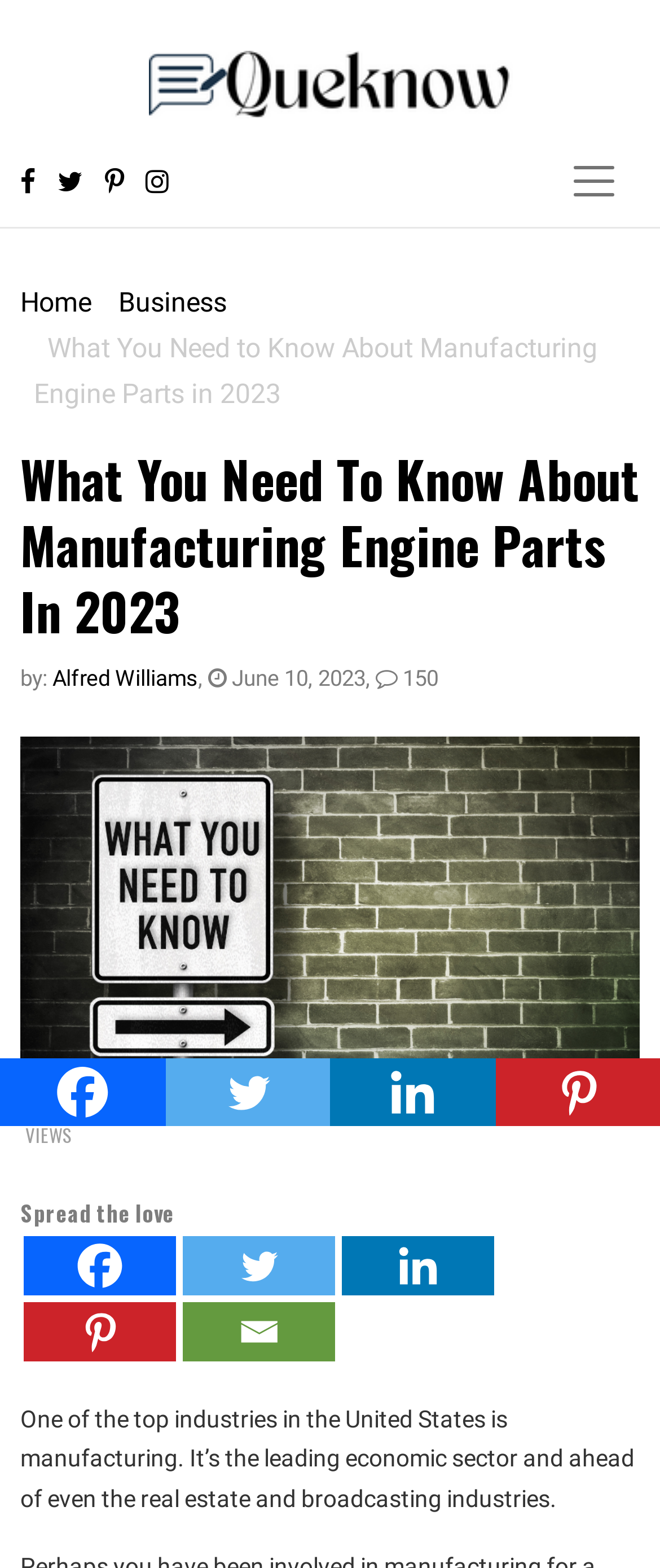What social media platforms are available for sharing?
Ensure your answer is thorough and detailed.

The social media platforms available for sharing are displayed at the bottom of the webpage, and they include Facebook, Twitter, Linkedin, Pinterest, and Email, which are represented by their respective icons and links.